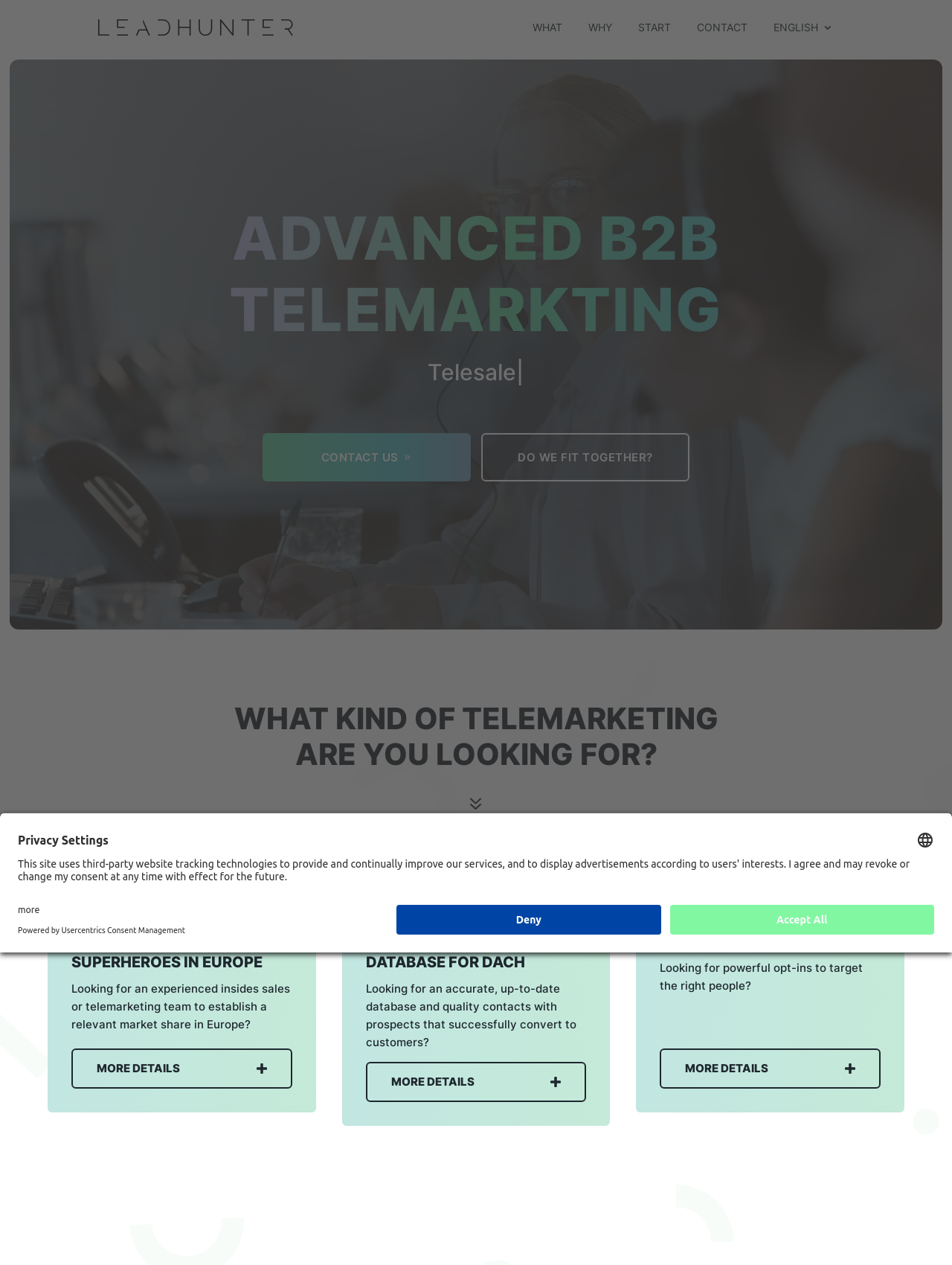Find the bounding box coordinates of the area that needs to be clicked in order to achieve the following instruction: "Click on BETTER OPT-IN GENERATION". The coordinates should be specified as four float numbers between 0 and 1, i.e., [left, top, right, bottom].

[0.693, 0.736, 0.925, 0.758]